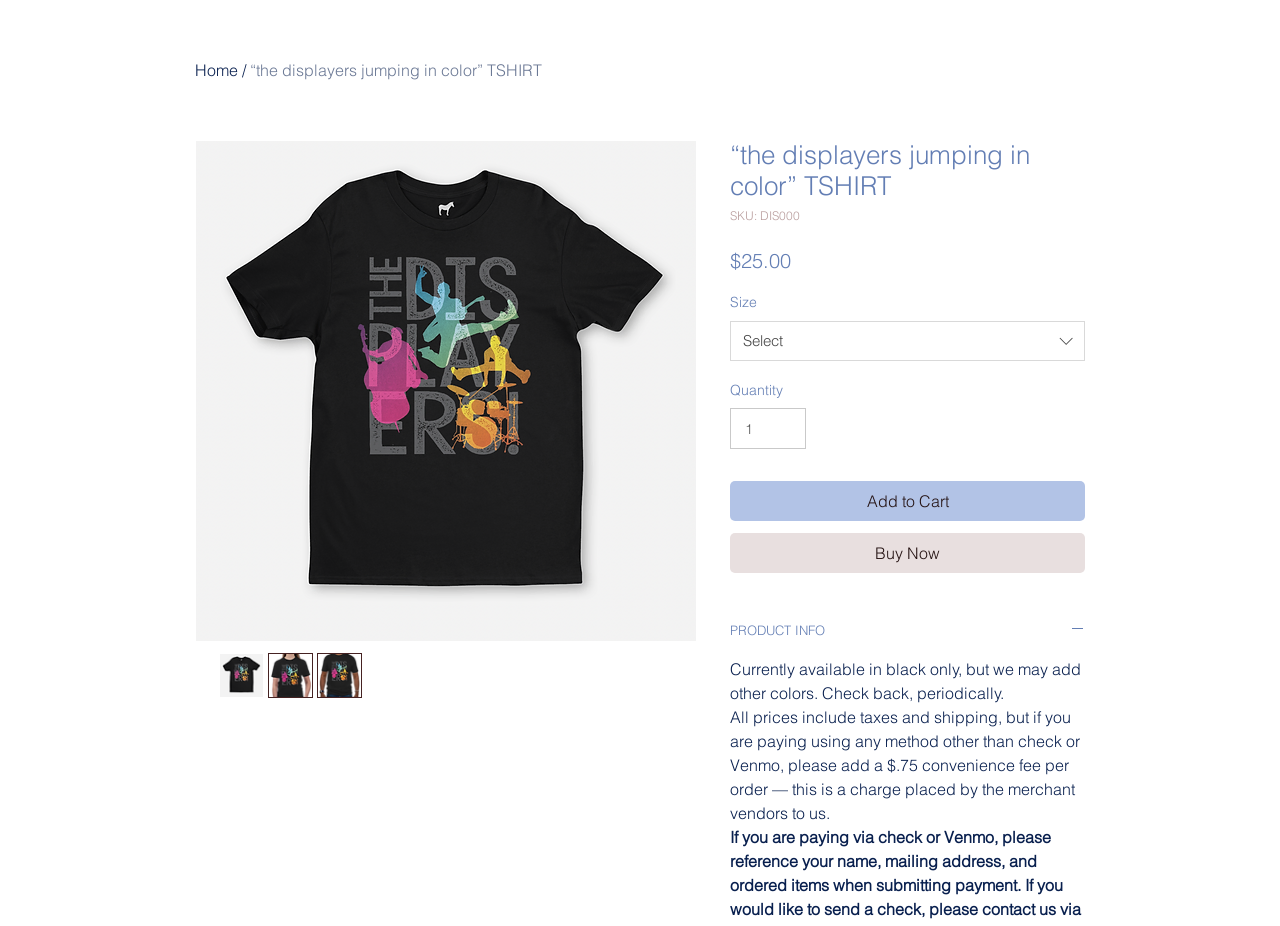Locate the bounding box of the UI element defined by this description: "Add to Cart". The coordinates should be given as four float numbers between 0 and 1, formatted as [left, top, right, bottom].

[0.57, 0.519, 0.848, 0.563]